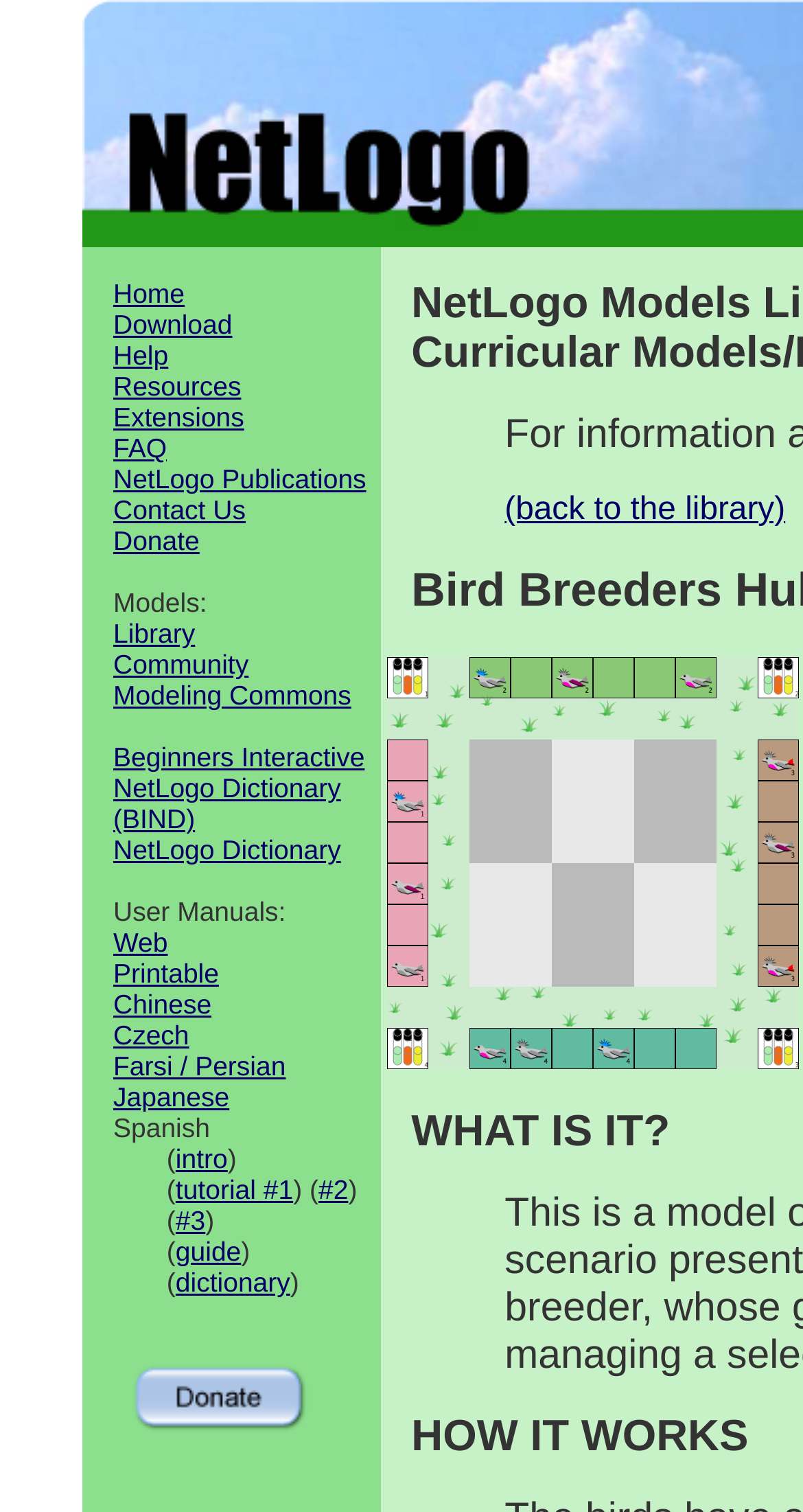Predict the bounding box for the UI component with the following description: "(back to the library)".

[0.628, 0.326, 0.978, 0.349]